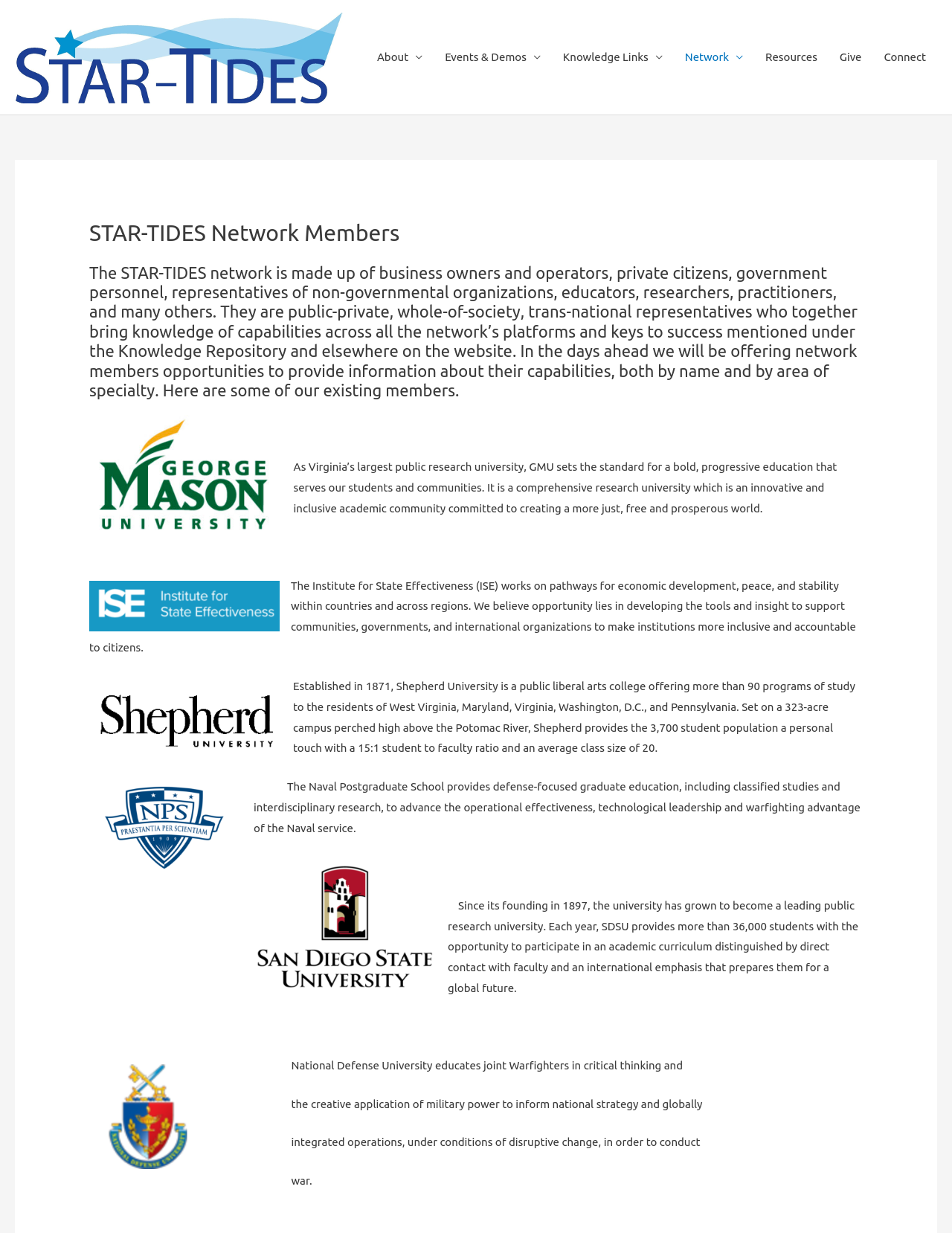How many members are listed on this webpage?
Based on the image, give a concise answer in the form of a single word or short phrase.

At least 5